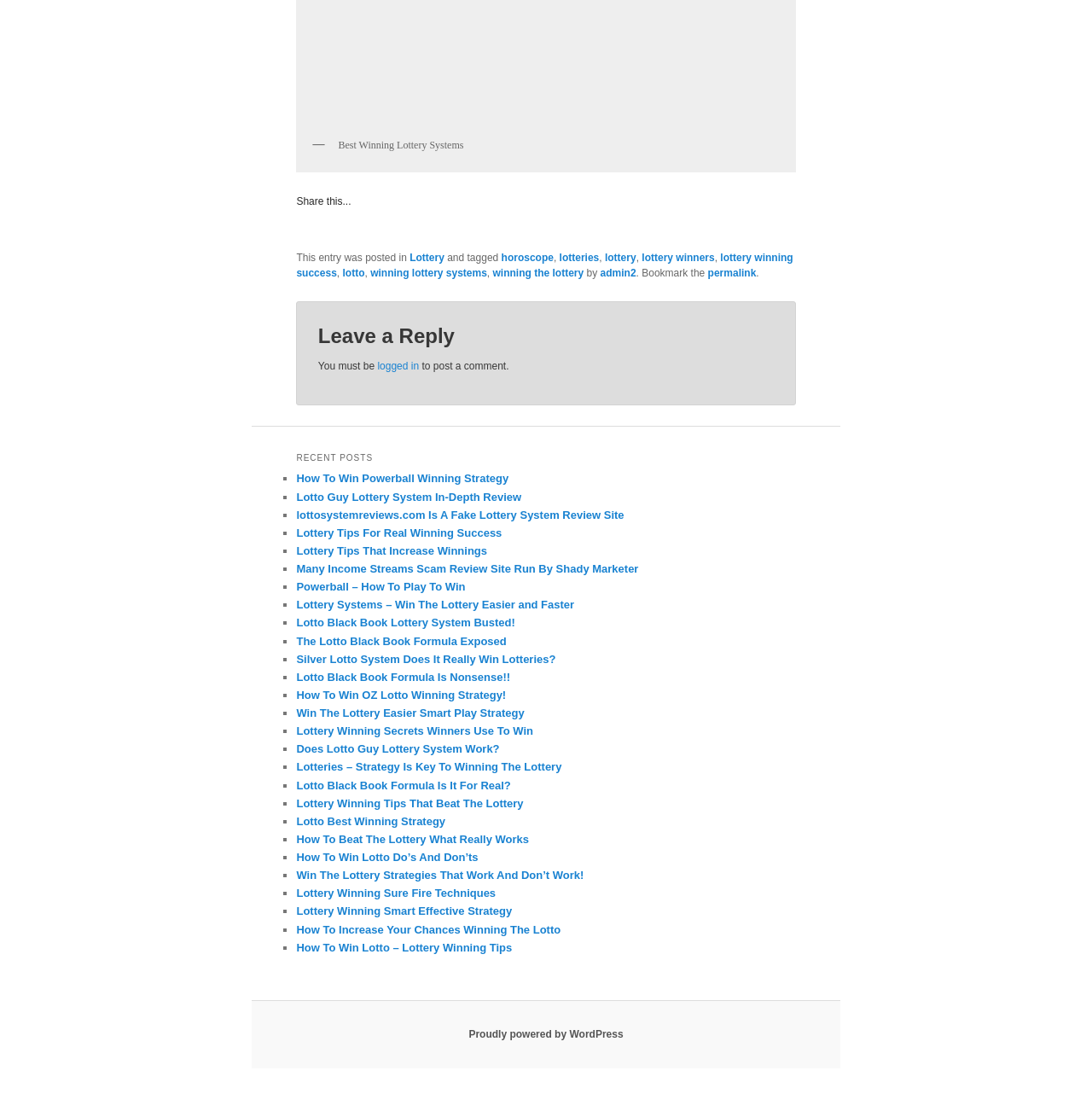Please identify the bounding box coordinates of where to click in order to follow the instruction: "Share on facebook".

[0.271, 0.204, 0.308, 0.215]